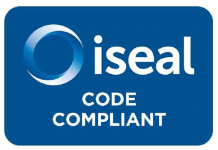Describe the image thoroughly, including all noticeable details.

The image displays the "ISEAL Code Compliant" logo, featuring a blue background with bold white text. The design includes a circular emblem on the left side, symbolizing adherence to quality standards in sustainability. This logo signifies that an organization meets the guidelines established by ISEAL, which promotes best practices for social and environmental responsibility. The presence of this logo indicates a commitment to transparency and accountability in operations, aligning with global standards for responsible commodity sourcing and production.